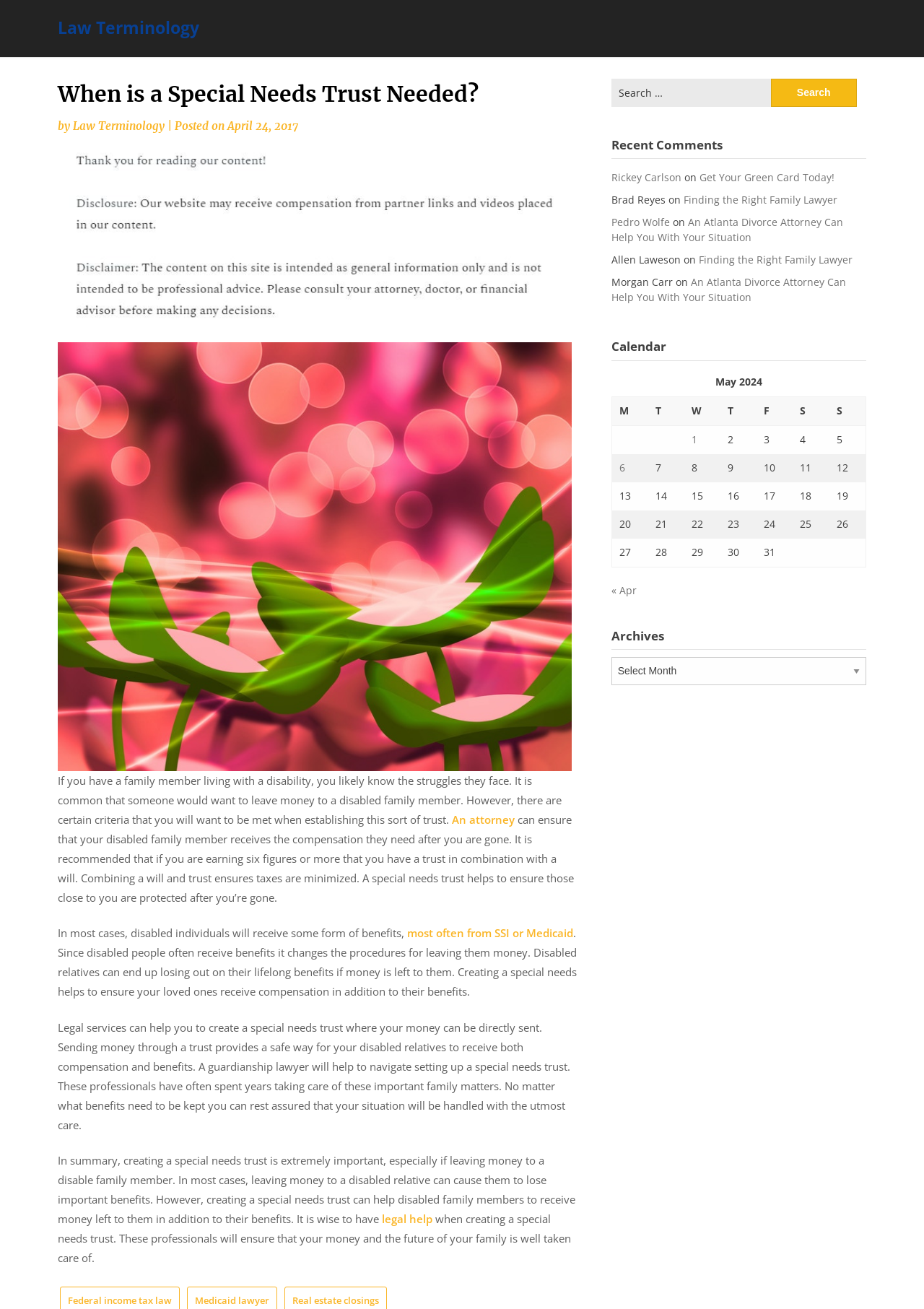Generate the main heading text from the webpage.

When is a Special Needs Trust Needed?